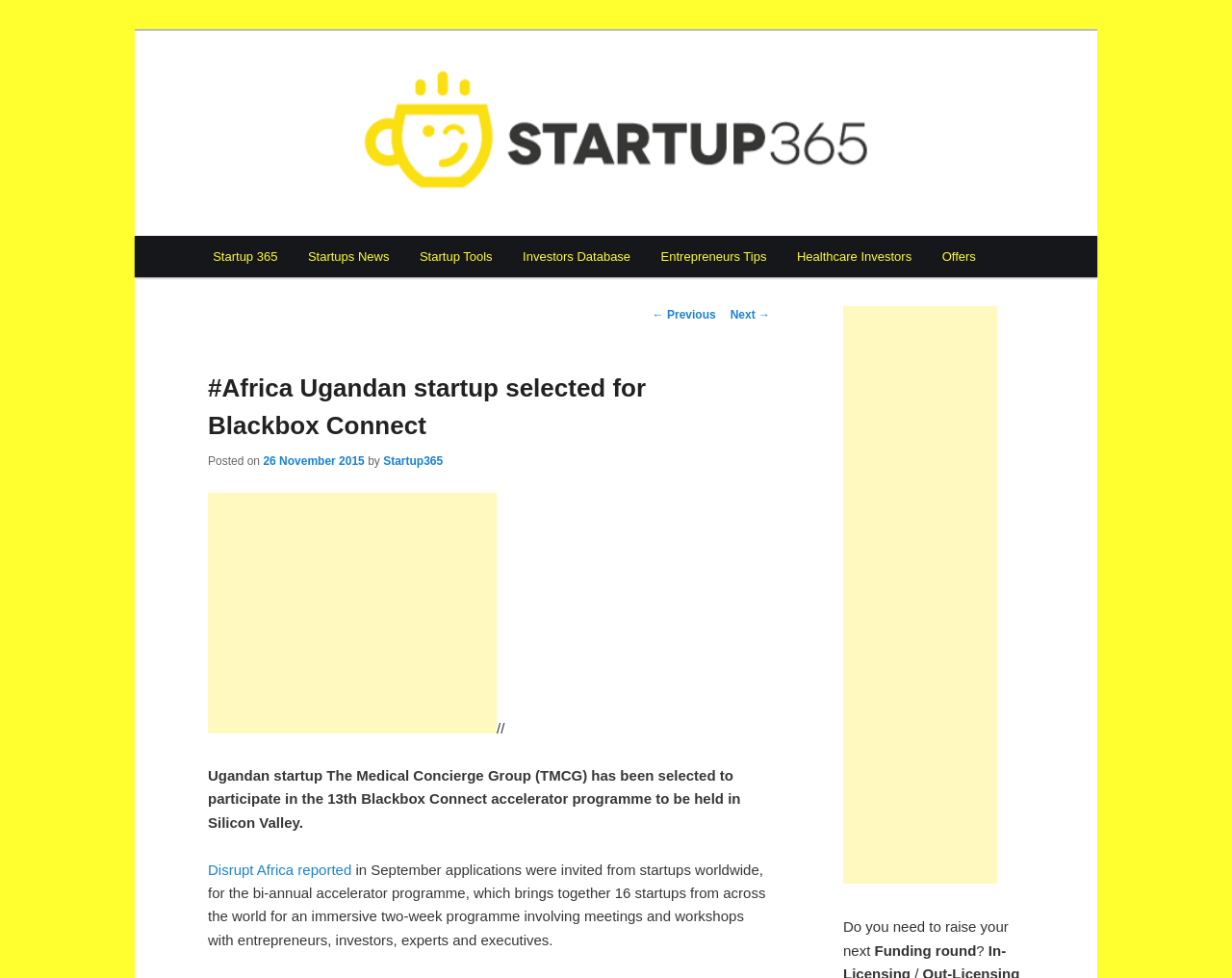Determine the bounding box coordinates of the region that needs to be clicked to achieve the task: "Click on 'Startup 365'".

[0.169, 0.086, 0.296, 0.119]